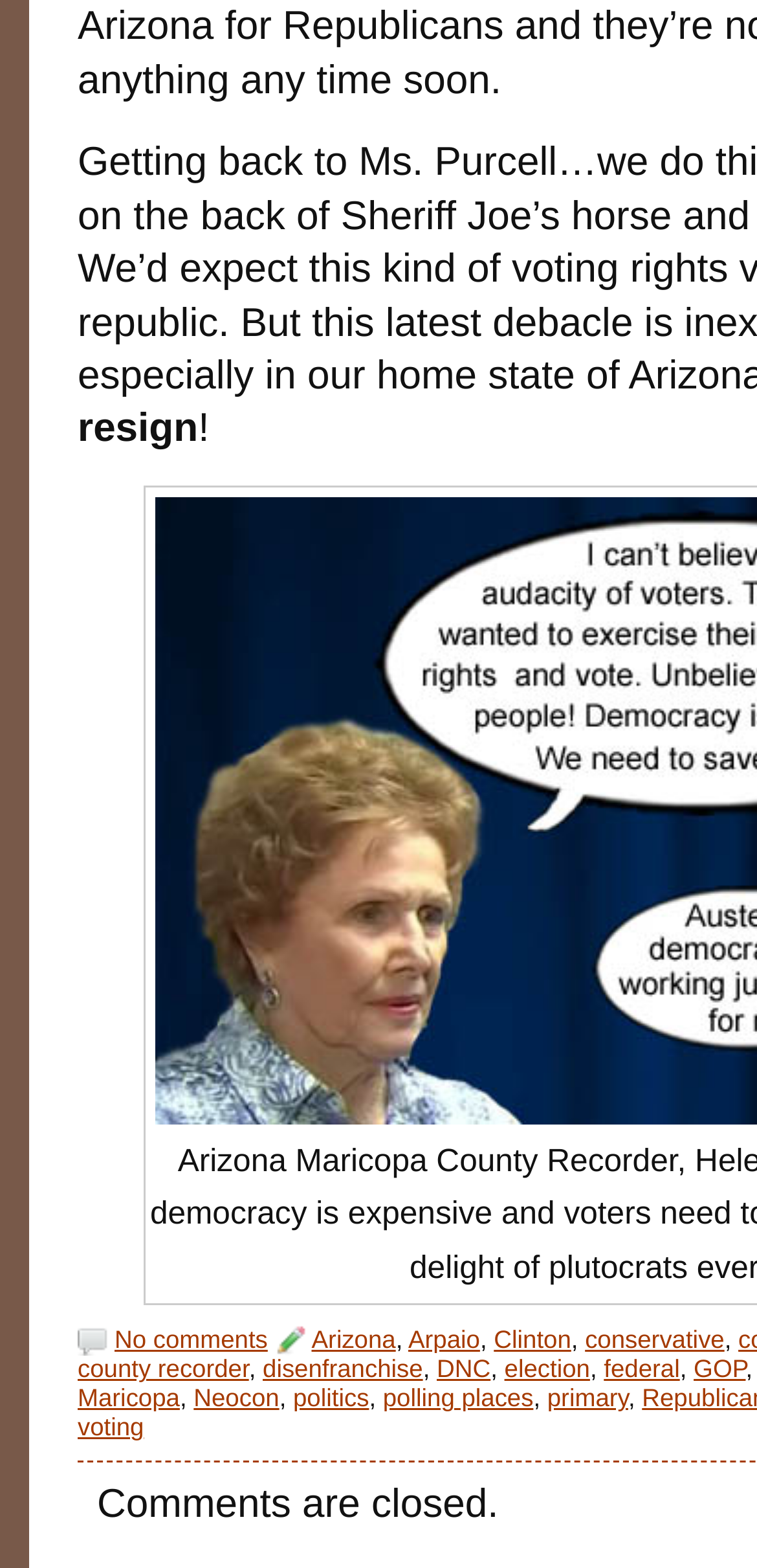How many links are there in the webpage?
Please provide a single word or phrase as your answer based on the screenshot.

15